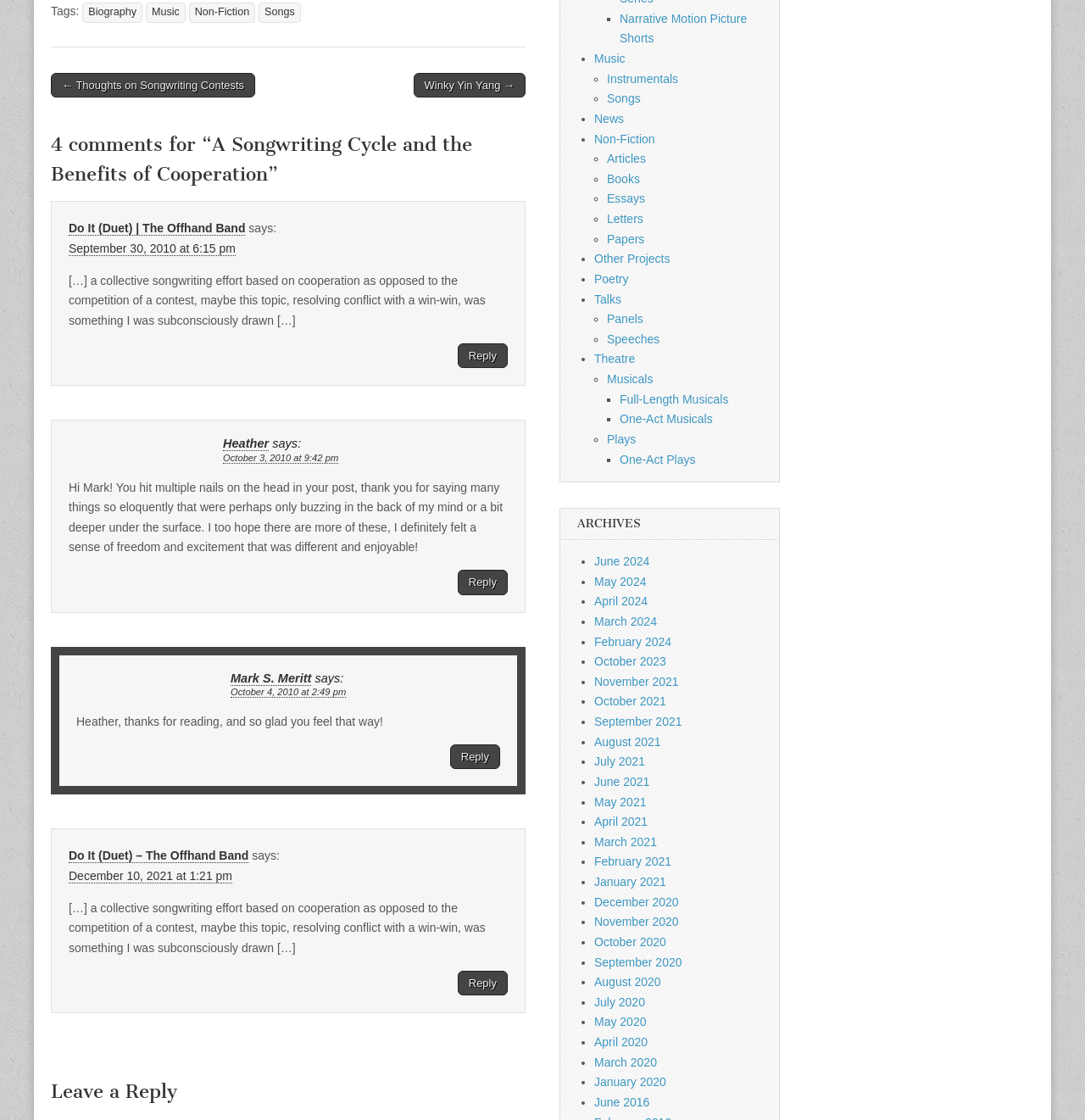Please mark the clickable region by giving the bounding box coordinates needed to complete this instruction: "Click on the 'Biography' link".

[0.076, 0.002, 0.131, 0.02]